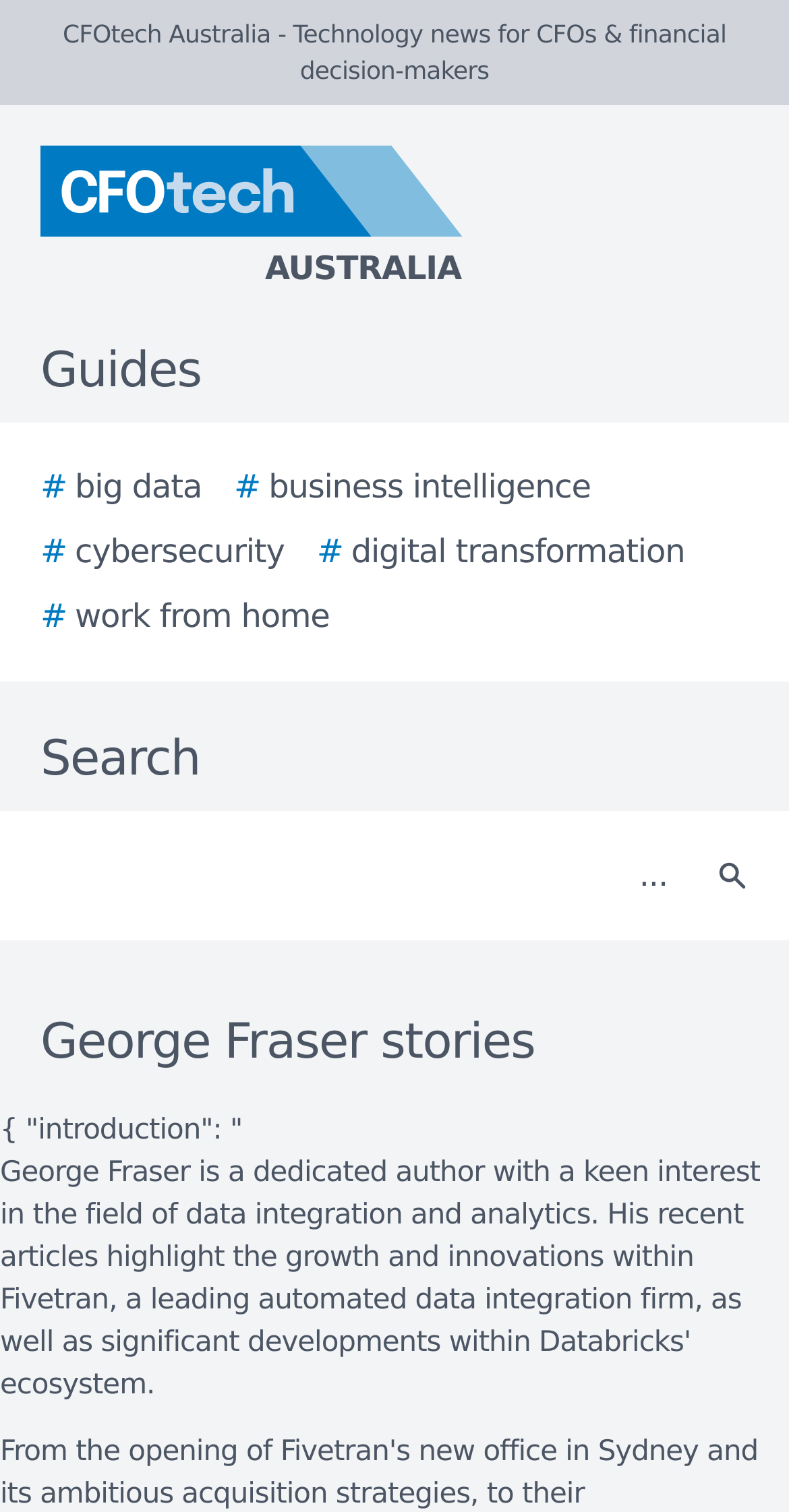Locate the bounding box coordinates of the clickable region necessary to complete the following instruction: "Submit your comment". Provide the coordinates in the format of four float numbers between 0 and 1, i.e., [left, top, right, bottom].

None